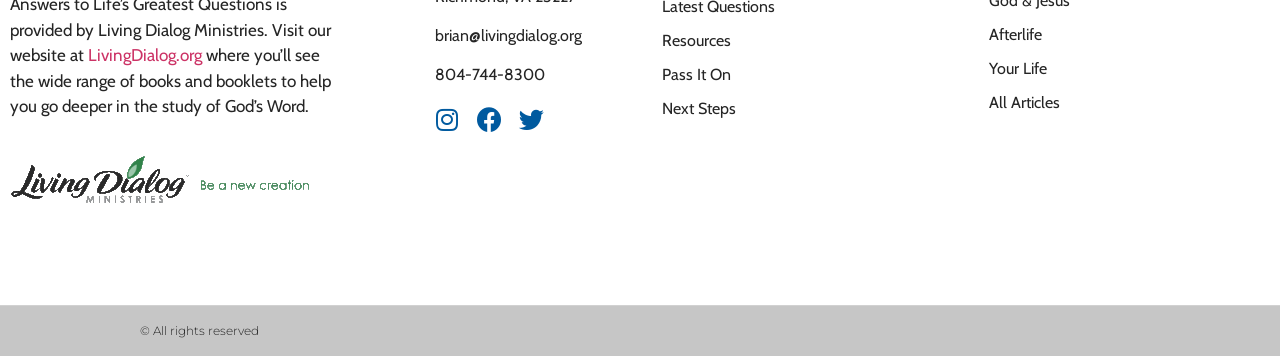Locate and provide the bounding box coordinates for the HTML element that matches this description: "All Articles".

[0.772, 0.254, 0.992, 0.322]